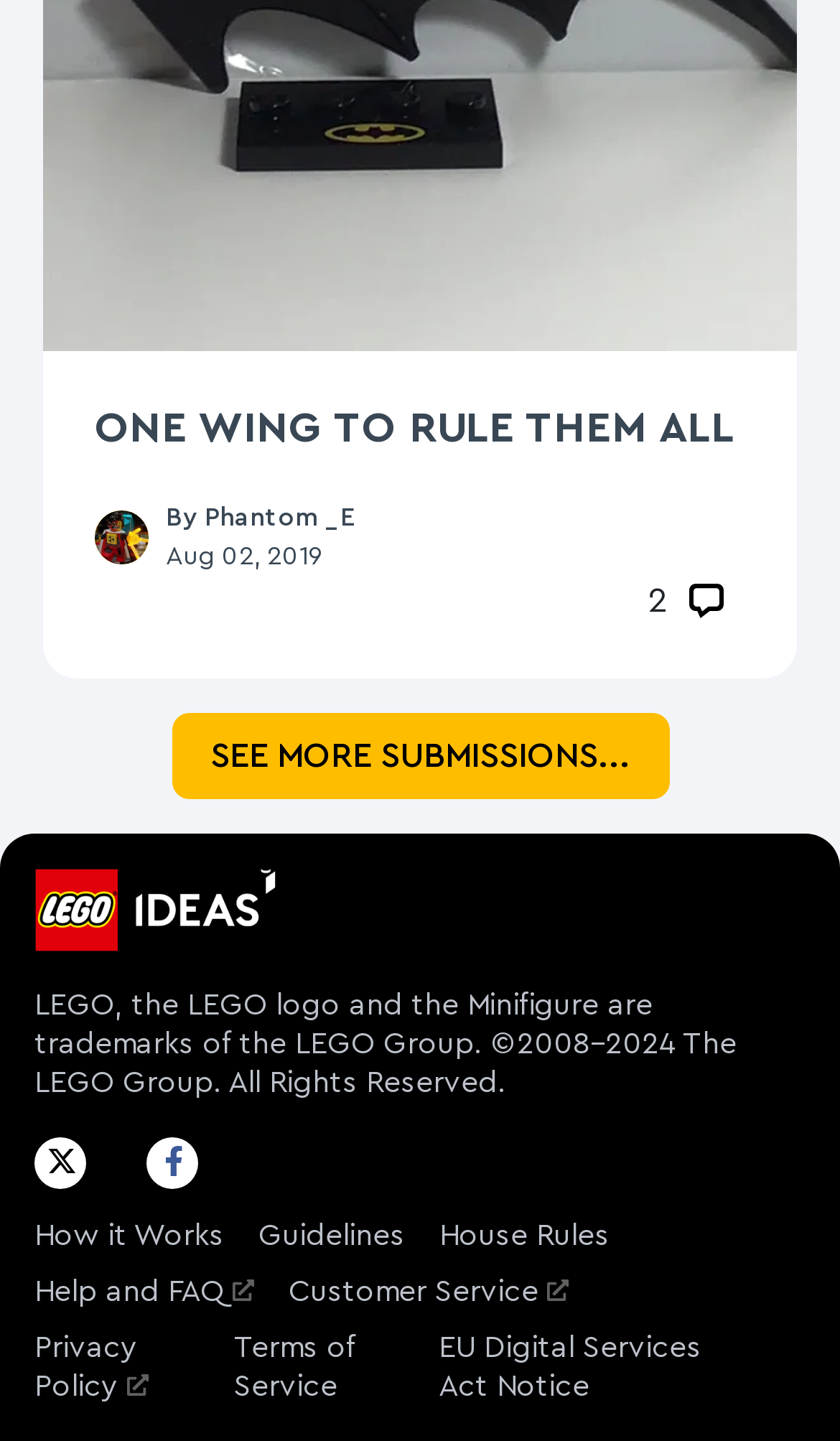Could you determine the bounding box coordinates of the clickable element to complete the instruction: "View Phantom _E"? Provide the coordinates as four float numbers between 0 and 1, i.e., [left, top, right, bottom].

[0.113, 0.359, 0.177, 0.383]